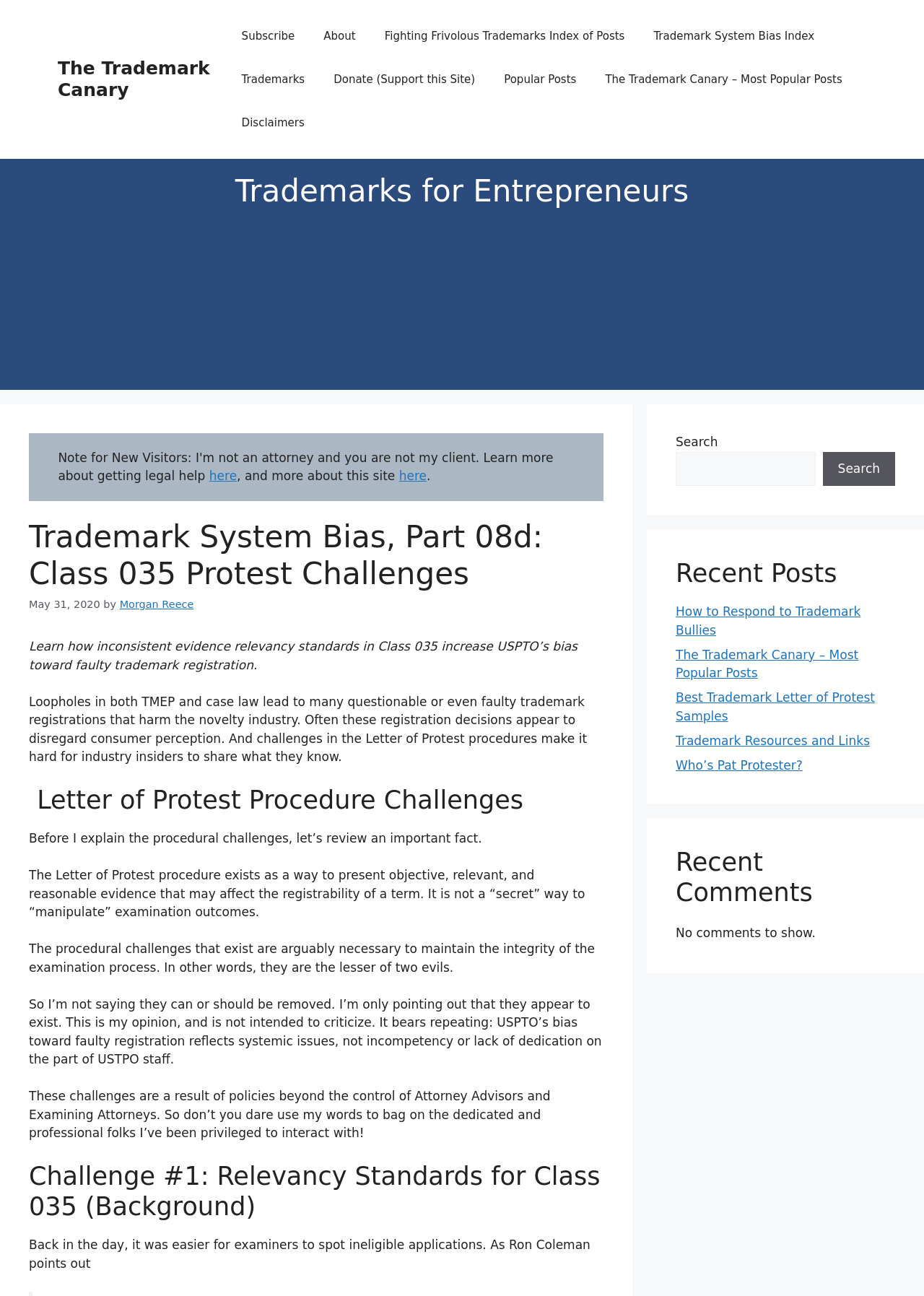What is the name of the website?
Please interpret the details in the image and answer the question thoroughly.

The name of the website can be found in the banner section at the top of the webpage, which says 'The Trademark Canary'.